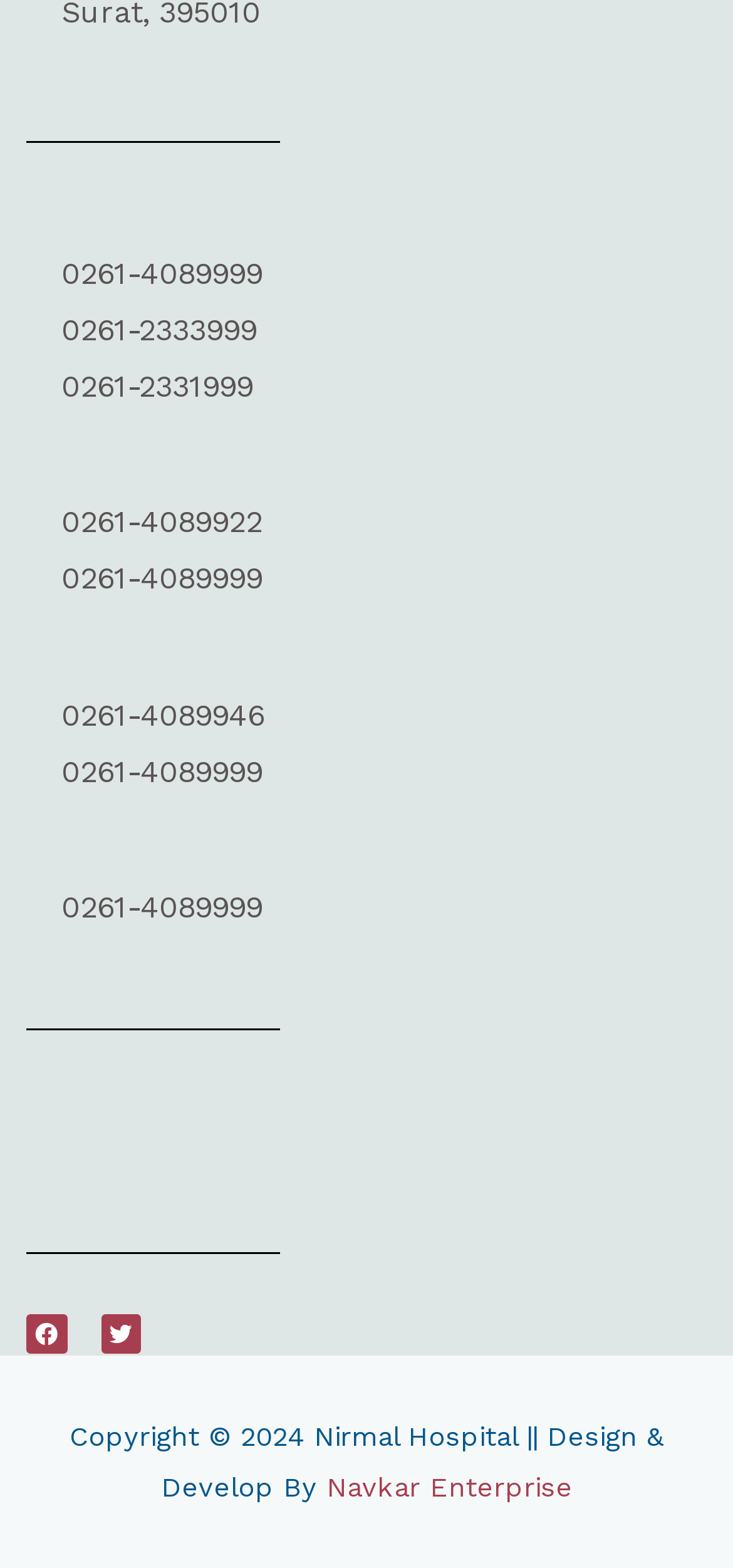What is the copyright information on the webpage?
Please give a detailed and thorough answer to the question, covering all relevant points.

I found the StaticText element with the text 'Copyright © 2024' within the contentinfo element, which suggests that this is the copyright information on the webpage.